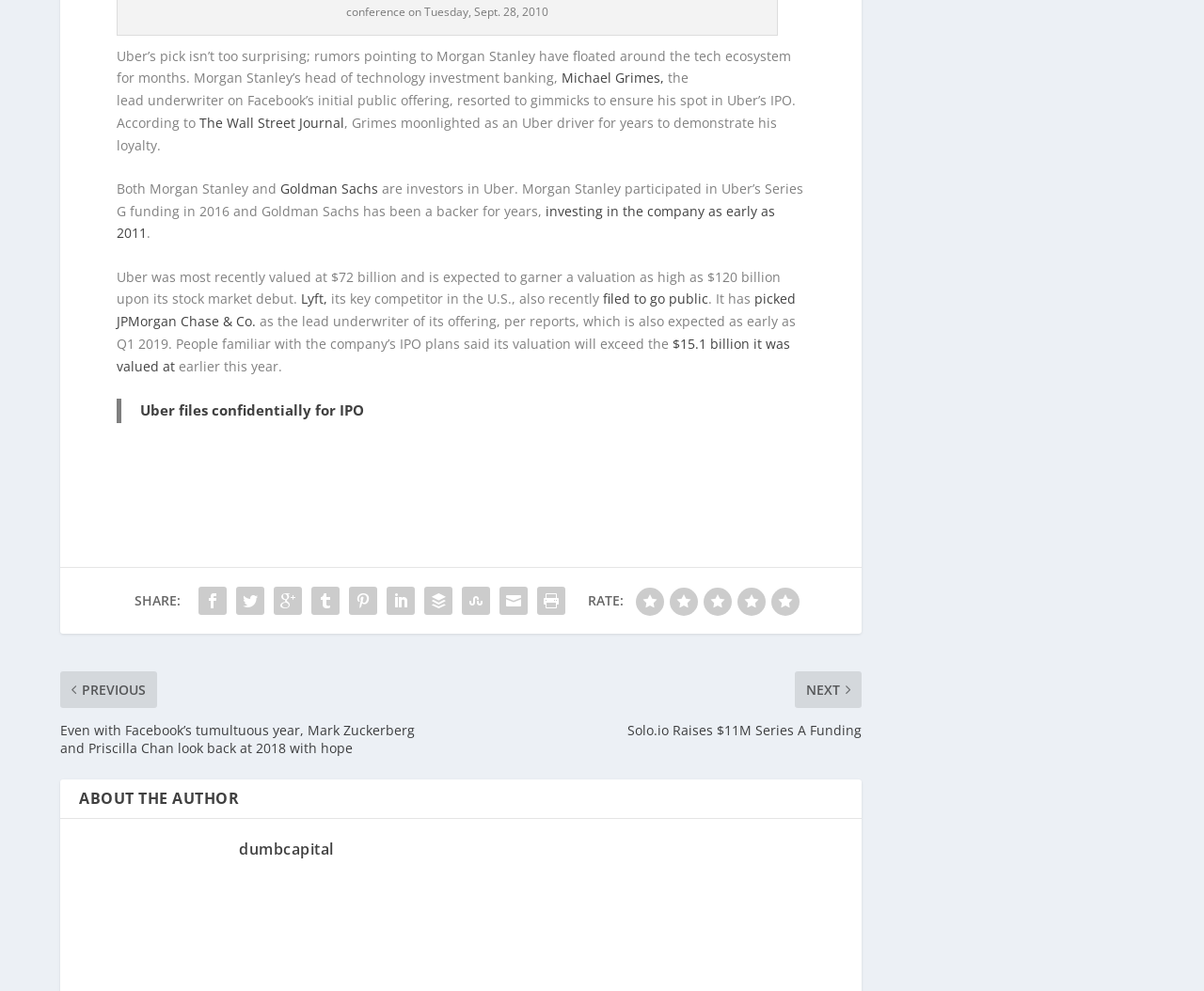Answer the question in one word or a short phrase:
How many rating options are available?

5